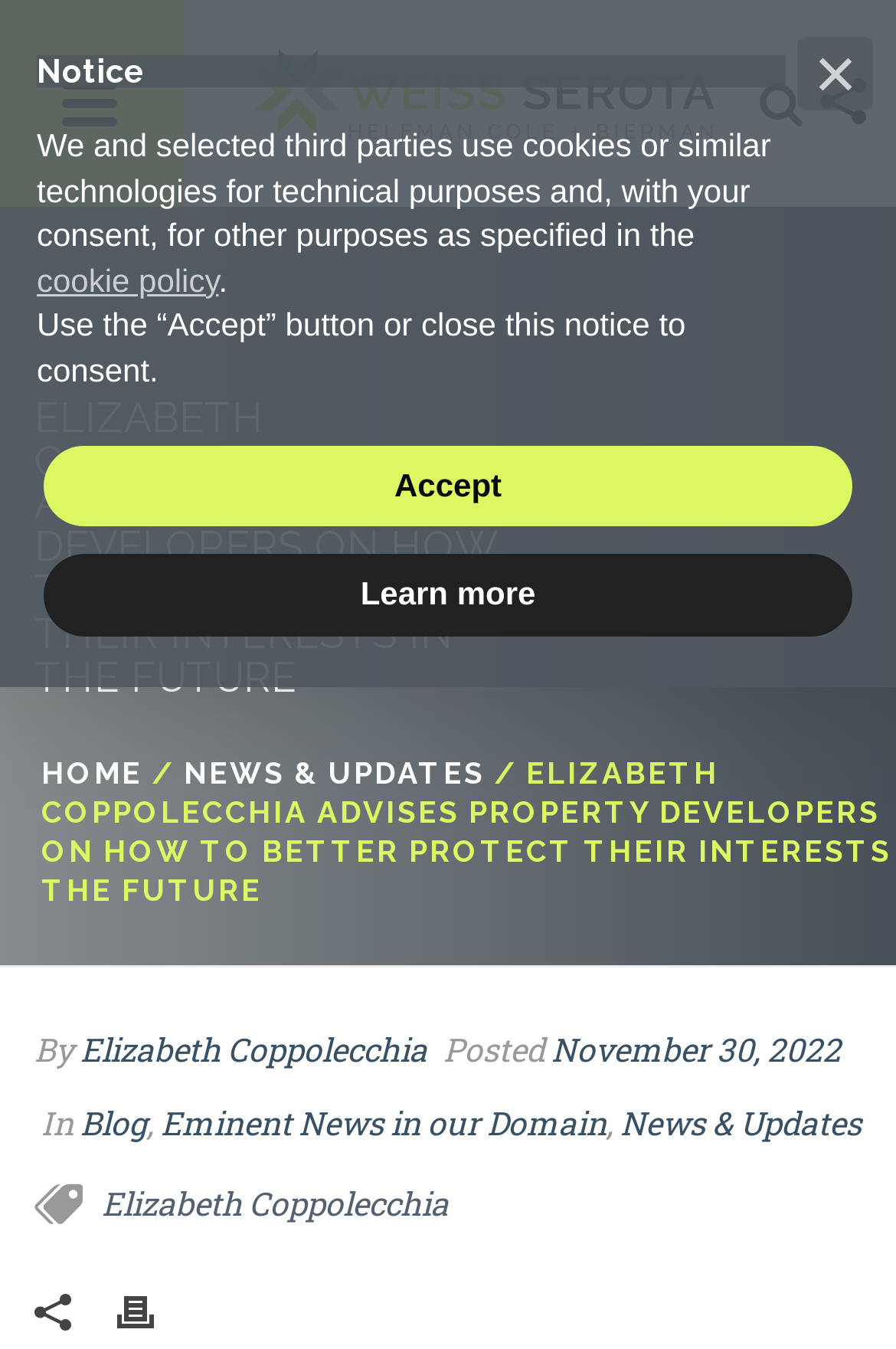Locate the bounding box coordinates of the area to click to fulfill this instruction: "Click the 'HOME' link". The bounding box should be presented as four float numbers between 0 and 1, in the order [left, top, right, bottom].

[0.046, 0.561, 0.159, 0.587]